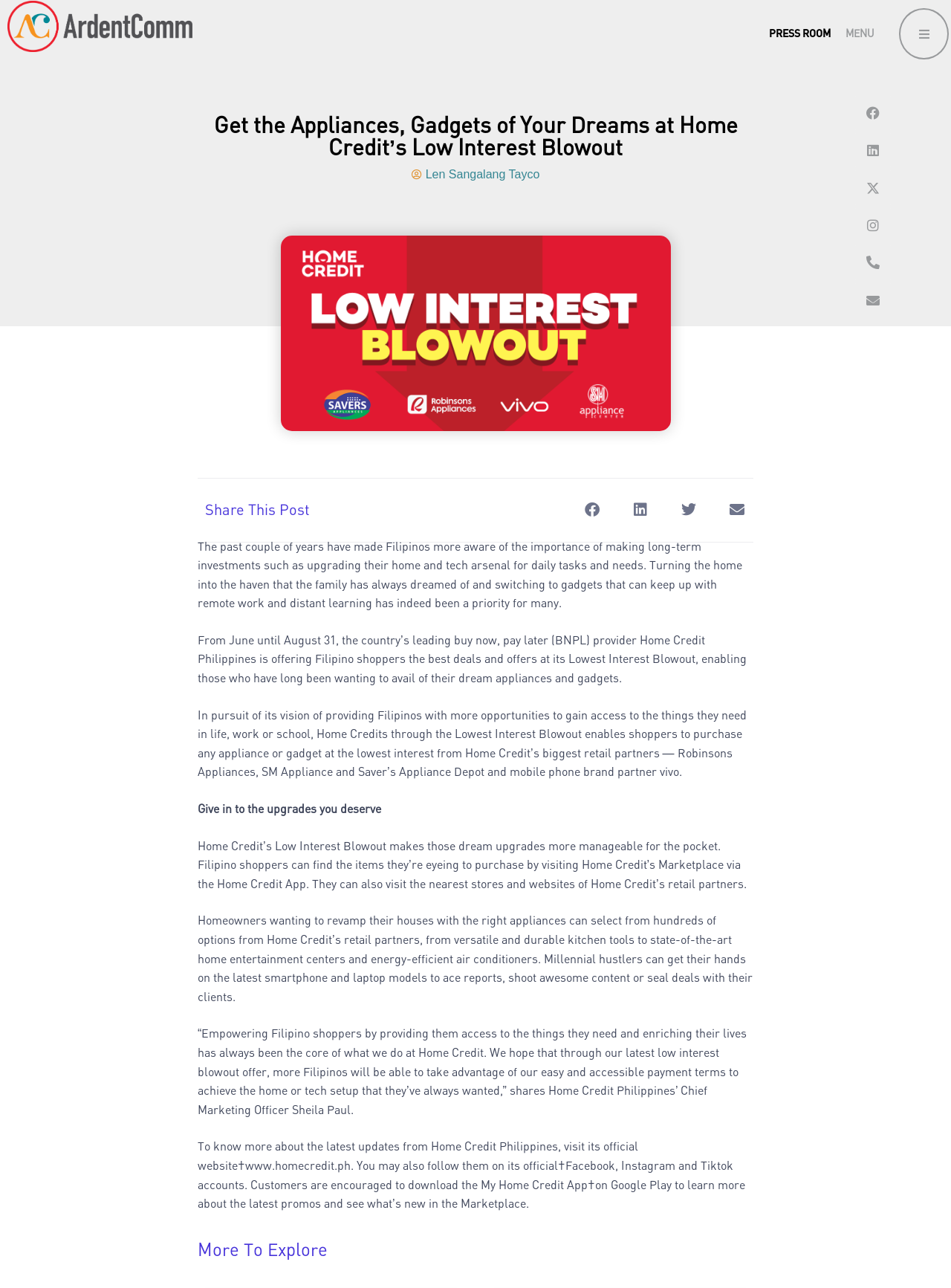Predict the bounding box of the UI element based on the description: "Instagram". The coordinates should be four float numbers between 0 and 1, formatted as [left, top, right, bottom].

[0.898, 0.16, 0.937, 0.189]